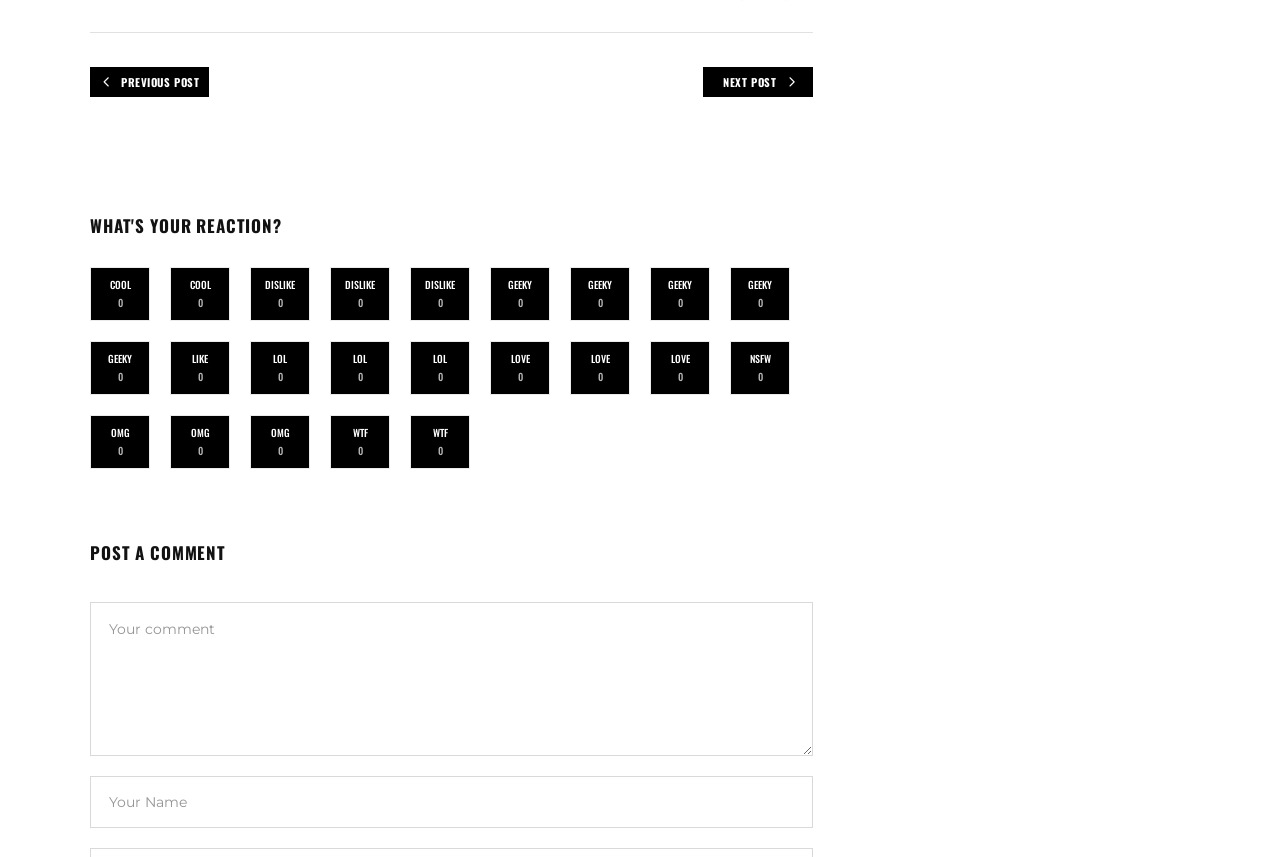Bounding box coordinates are specified in the format (top-left x, top-left y, bottom-right x, bottom-right y). All values are floating point numbers bounded between 0 and 1. Please provide the bounding box coordinate of the region this sentence describes: LOL 0

[0.258, 0.398, 0.305, 0.461]